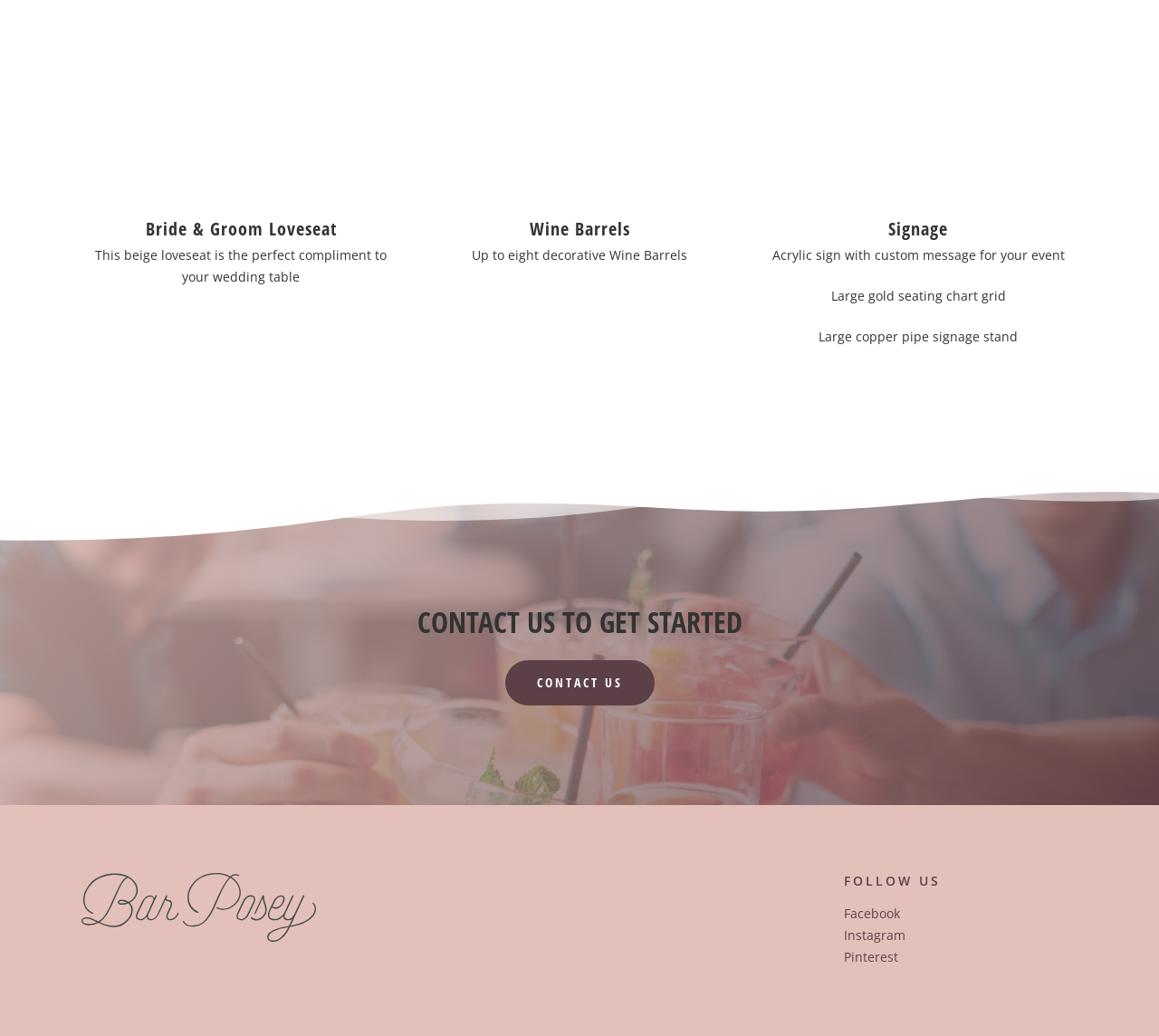Please give a one-word or short phrase response to the following question: 
How can users get started with the products?

Contact us